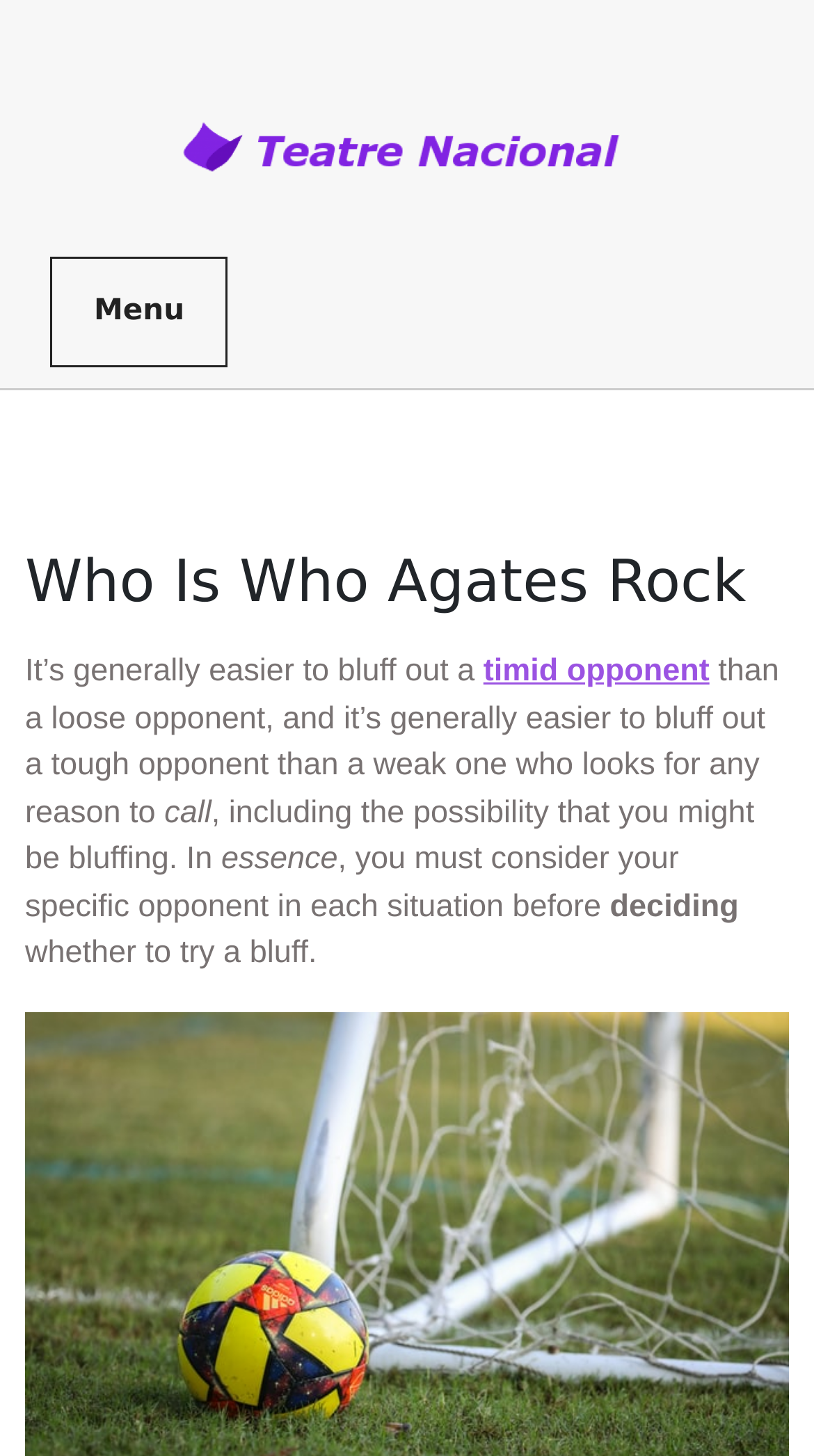Illustrate the webpage's structure and main components comprehensively.

The webpage appears to be an article or blog post about poker strategy, specifically discussing bluffing techniques. At the top of the page, there is a link to "Teatre Nacional" accompanied by an image, which is likely a logo or branding element. Below this, there is a navigation menu labeled "Top Menu" with a tab labeled "Menu" that is not currently expanded.

The main content of the page is headed by a title "Who Is Who Agates Rock" in a prominent font size. The article begins with a sentence "It’s generally easier to bluff out a timid opponent than a loose opponent, and it’s generally easier to bluff out a tough opponent than a weak one who looks for..." which is broken up into several text elements. The sentence is interrupted by a link to "timid opponent" and continues with a description of bluffing strategies.

The text is organized into paragraphs, with the first paragraph discussing the importance of considering the opponent's type when deciding to bluff. The second paragraph appears to delve deeper into the specifics of bluffing, mentioning the importance of essence and deciding whether to try a bluff. There are a total of 7 text elements and 1 link in the main content area, with no images aside from the logo at the top. Overall, the page has a simple layout with a focus on presenting the article's content in a clear and readable manner.